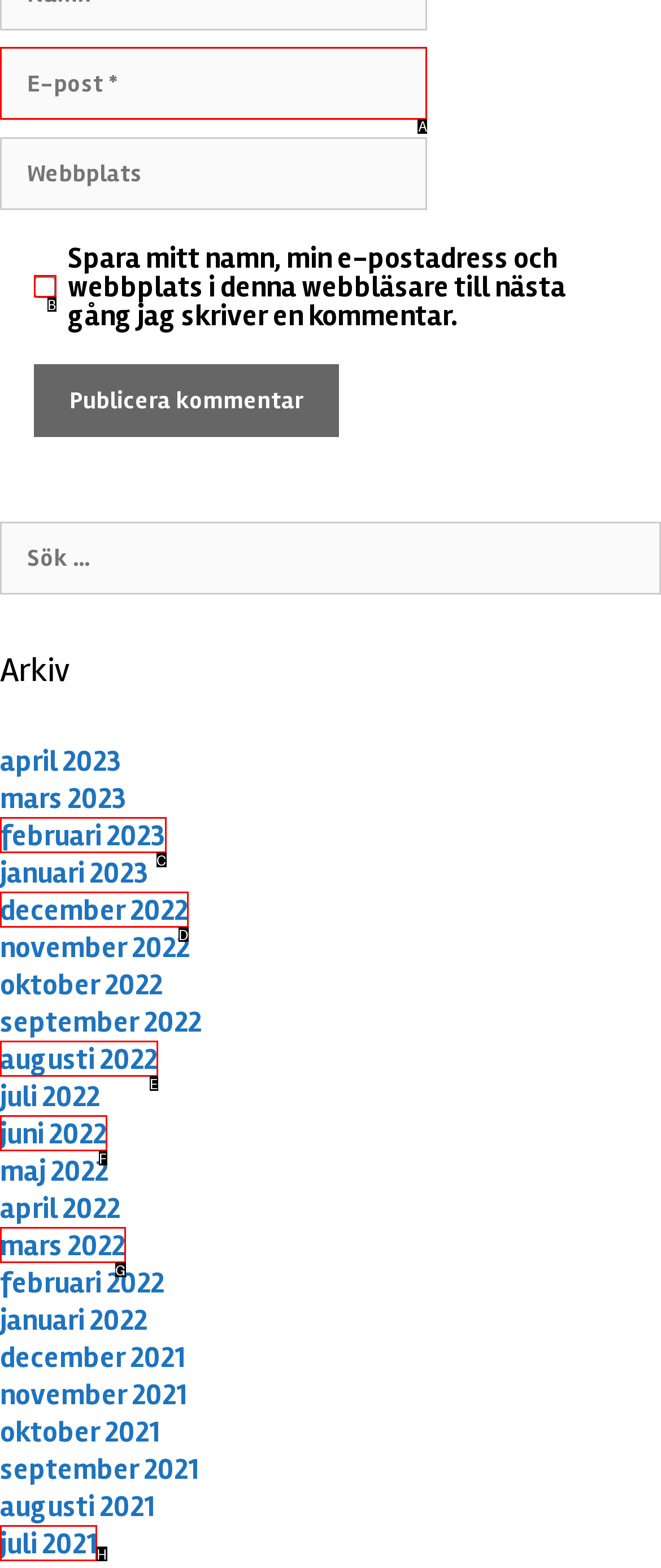Identify the correct option to click in order to complete this task: Enter email address
Answer with the letter of the chosen option directly.

A